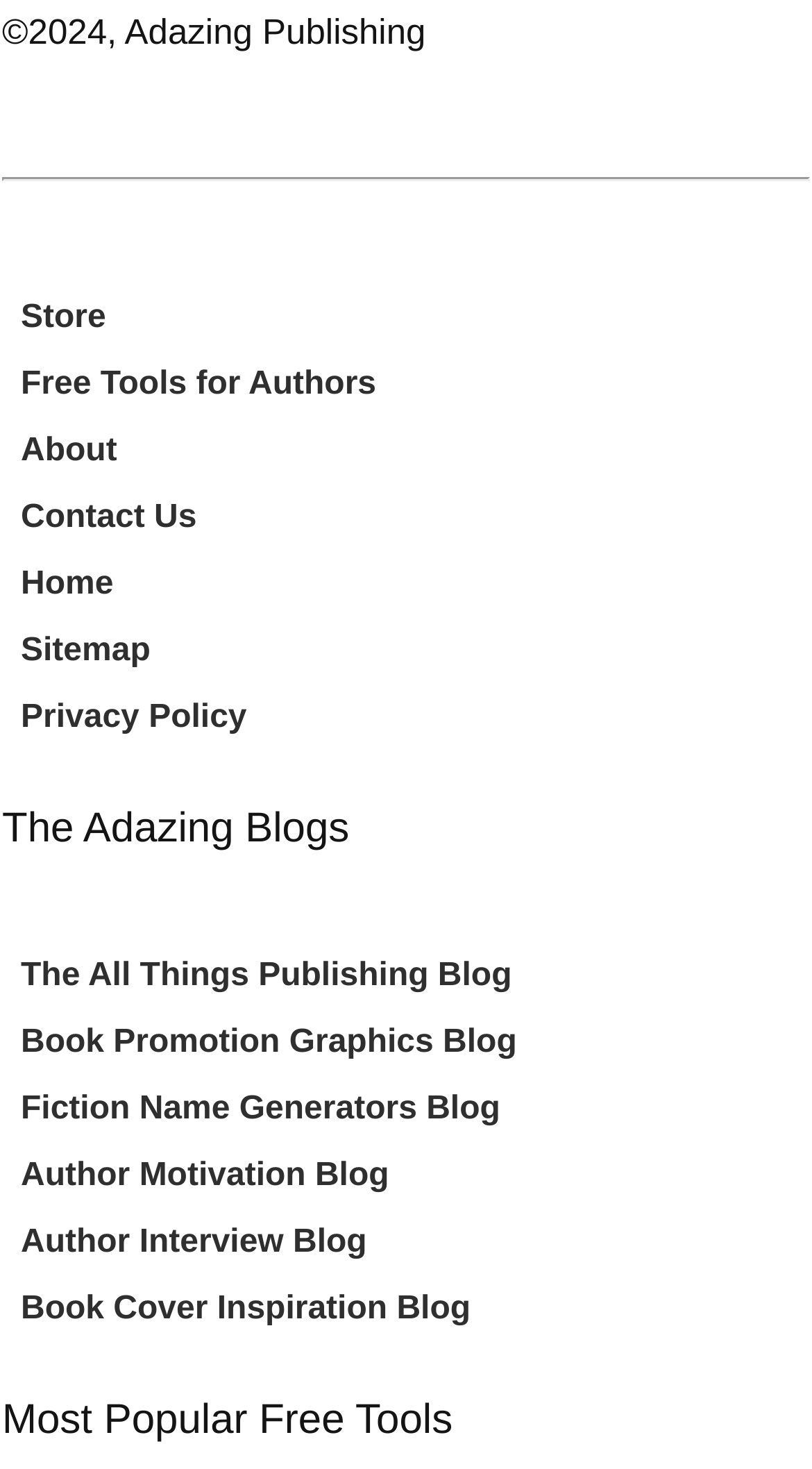Find the bounding box coordinates for the HTML element described as: "Free Tools for Authors". The coordinates should consist of four float values between 0 and 1, i.e., [left, top, right, bottom].

[0.026, 0.239, 0.463, 0.284]